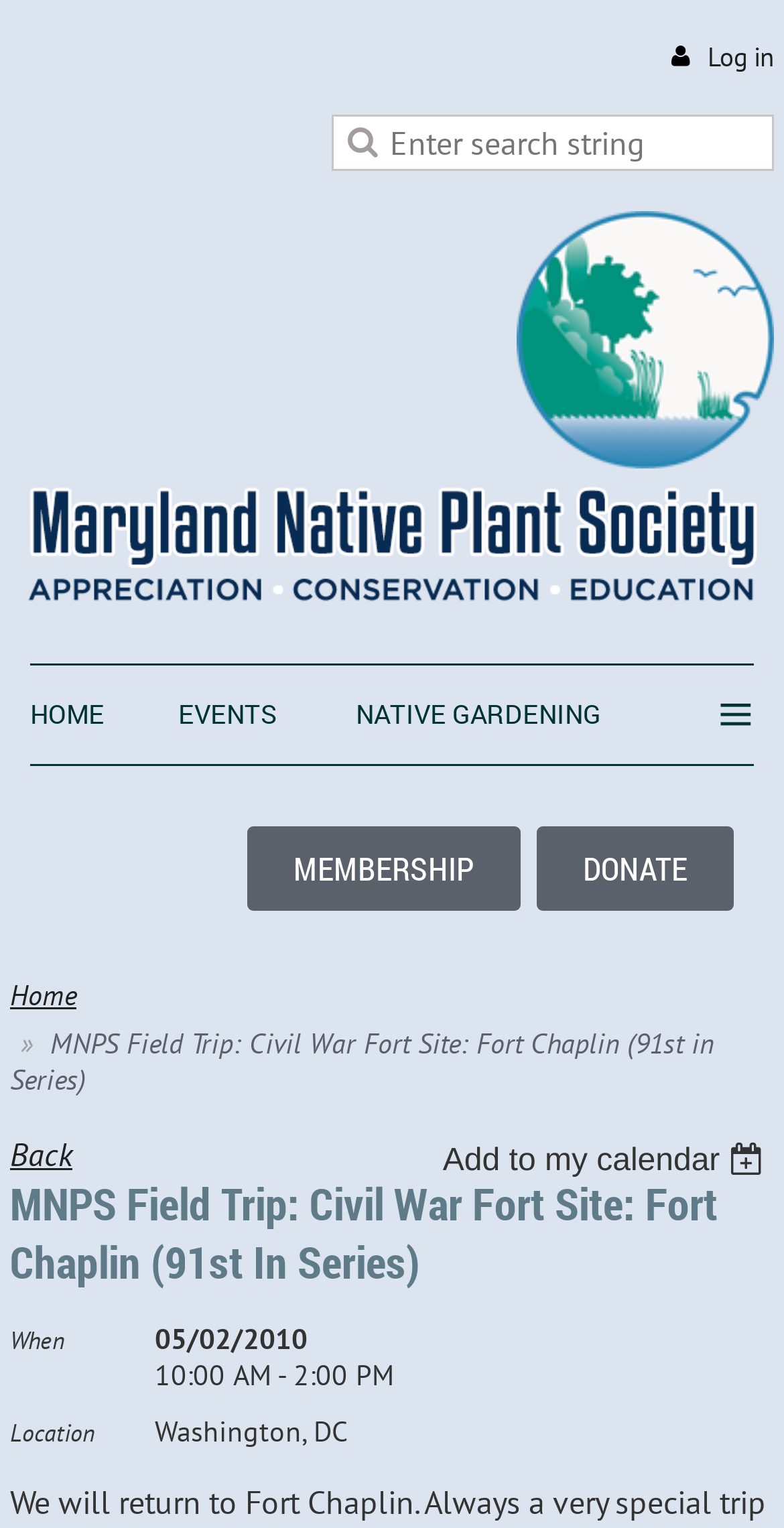Identify the bounding box coordinates of the specific part of the webpage to click to complete this instruction: "view events".

[0.227, 0.435, 0.415, 0.492]